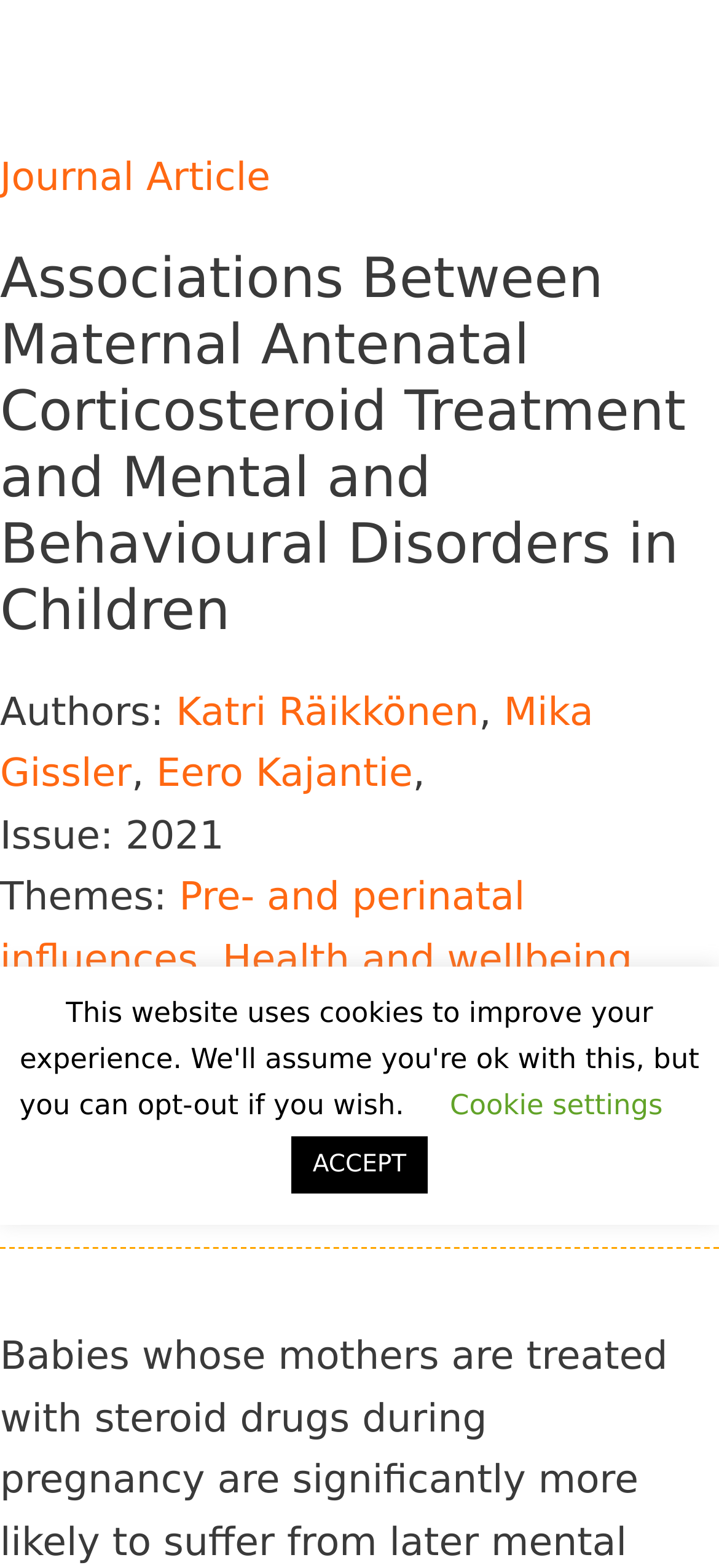What is the publication year of this journal article?
Answer with a single word or phrase by referring to the visual content.

2021